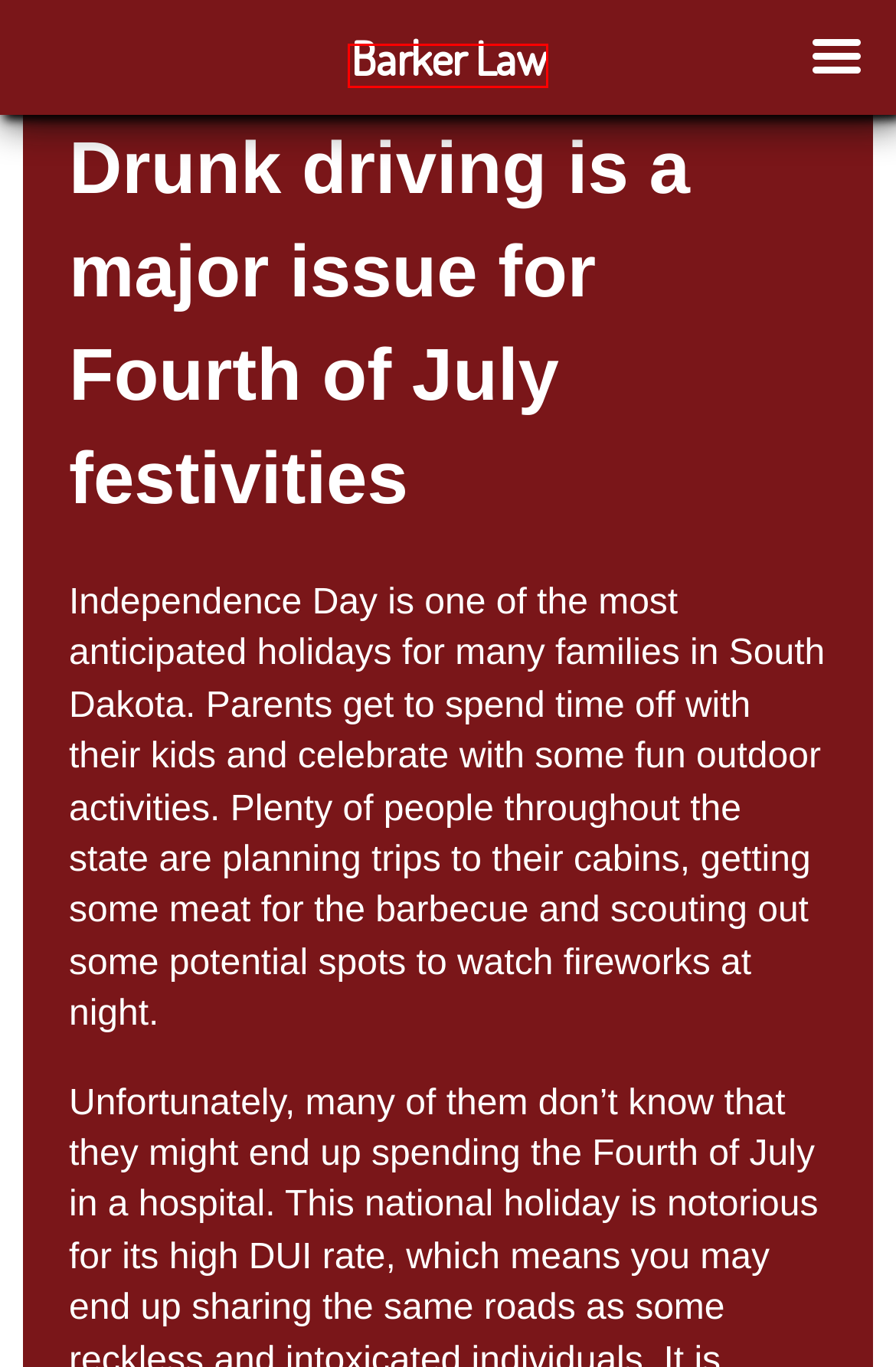You have been given a screenshot of a webpage with a red bounding box around a UI element. Select the most appropriate webpage description for the new webpage that appears after clicking the element within the red bounding box. The choices are:
A. Truck Collisions :Barker Law
B. Industrial & Workplace Accidents :Barker Law
C. Motor Vehicle Collisions :Barker Law
D. Disclaimer :Barker Law
E. Wrongful Death :Barker Law
F. Barker Law
G. Testimonials :Barker Law
H. Site Map :Barker Law

F